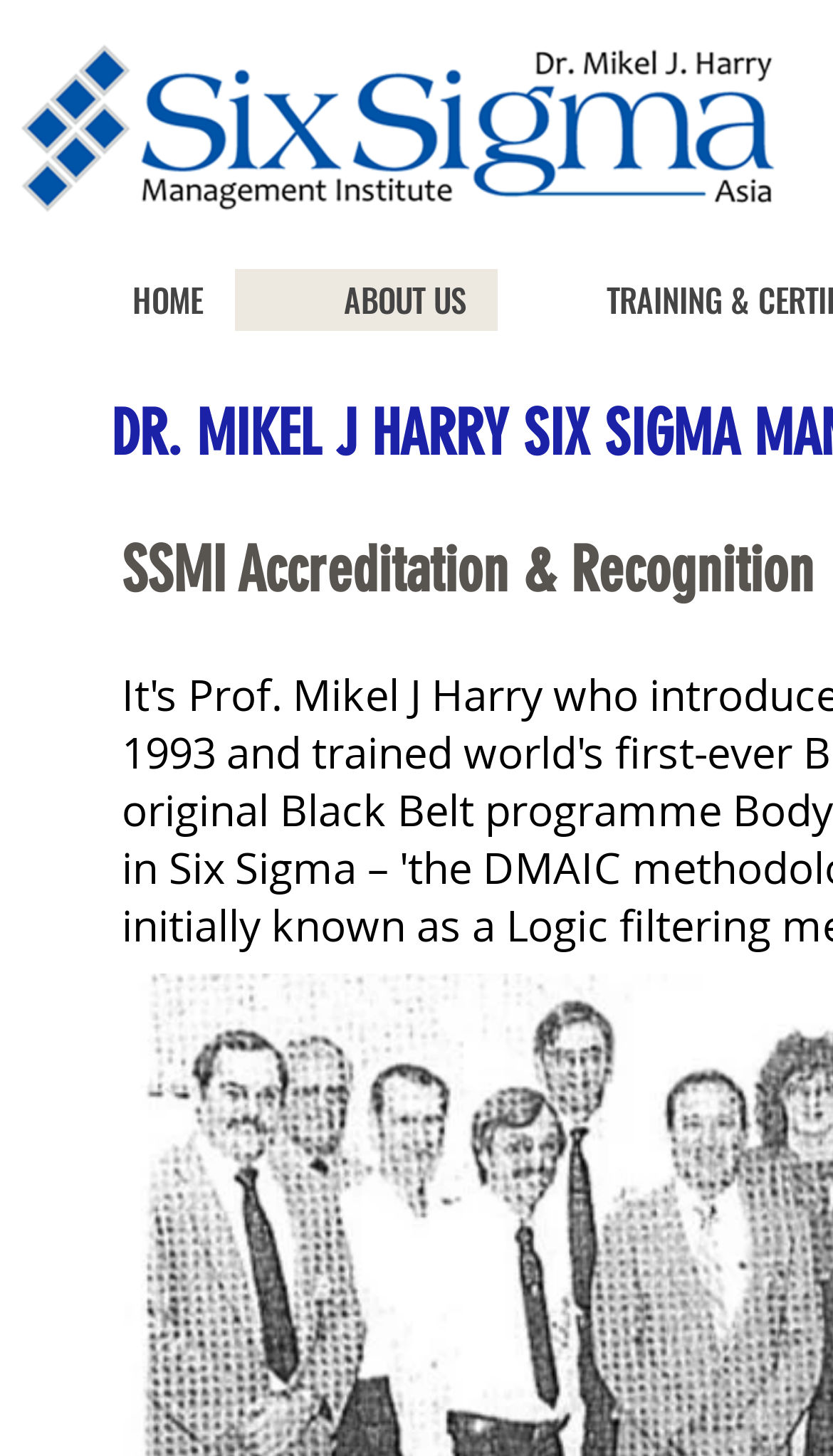Based on the element description: "HOME", identify the UI element and provide its bounding box coordinates. Use four float numbers between 0 and 1, [left, top, right, bottom].

[0.031, 0.185, 0.282, 0.227]